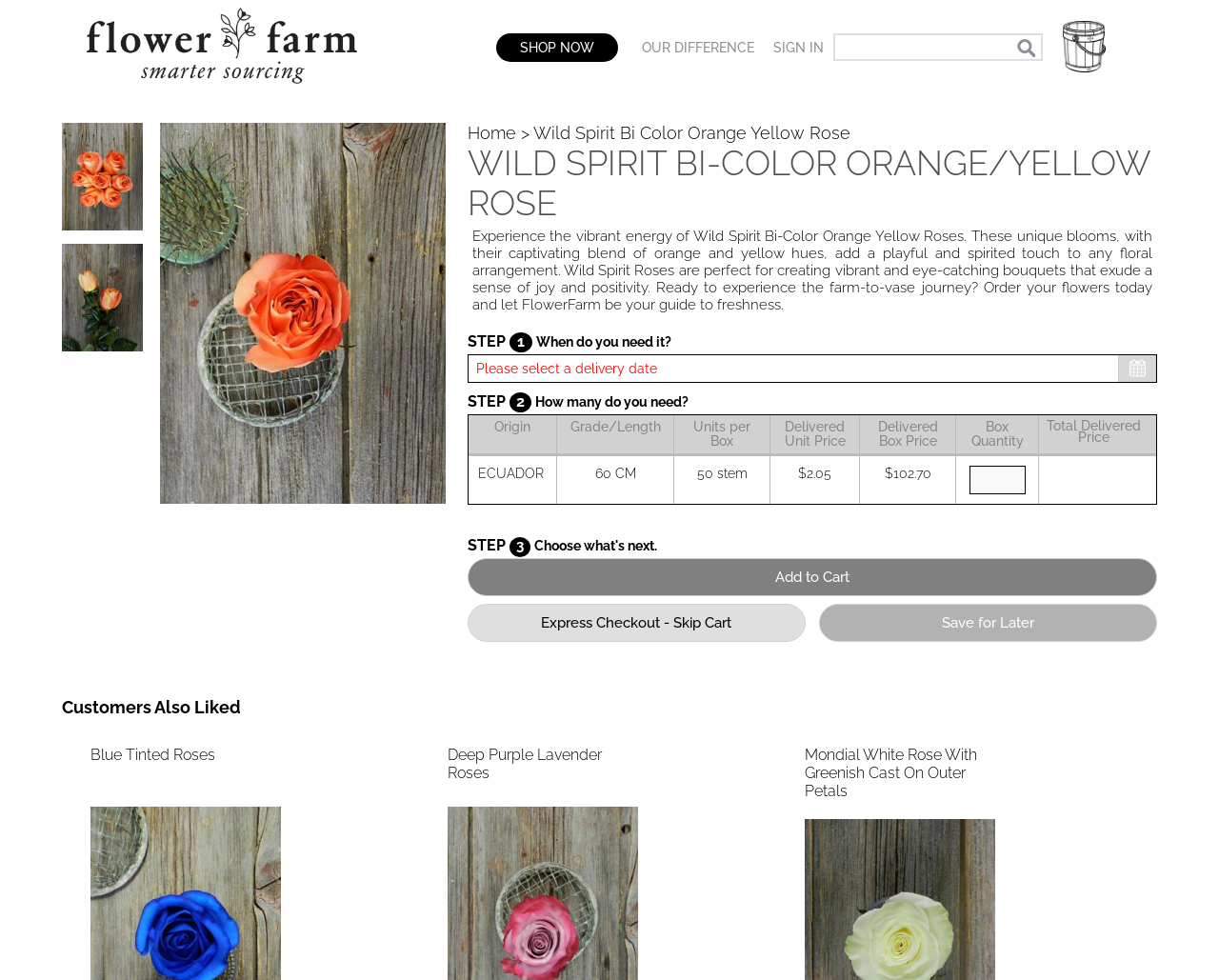Locate the bounding box coordinates of the area where you should click to accomplish the instruction: "Add the 'Wild Spirit Bi-Color Orange/Yellow Rose' to cart".

[0.383, 0.569, 0.949, 0.608]